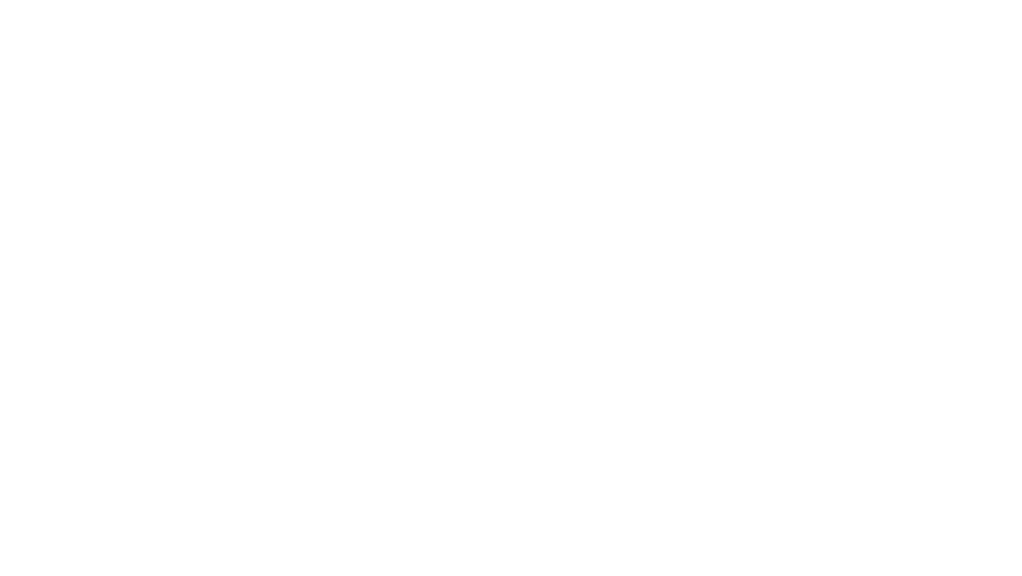Describe all significant details and elements found in the image.

The image showcases a portrait from a same-day makeover photography session, highlighting the transformation experience designed to empower individuals. This session encourages participants, particularly women, to embrace their authentic selves, celebrating their unique beauty and confidence. The atmosphere likely emphasizes comfort and self-acceptance, as part of a broader commitment to redefining how individuals perceive themselves in a positive light.